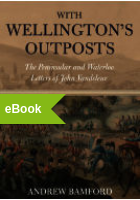Using the information in the image, give a comprehensive answer to the question: 
What is the format of the publication?

A green badge labeled 'eBook' is displayed on the cover, highlighting the digital format of this publication, signaling its availability for electronic readers.